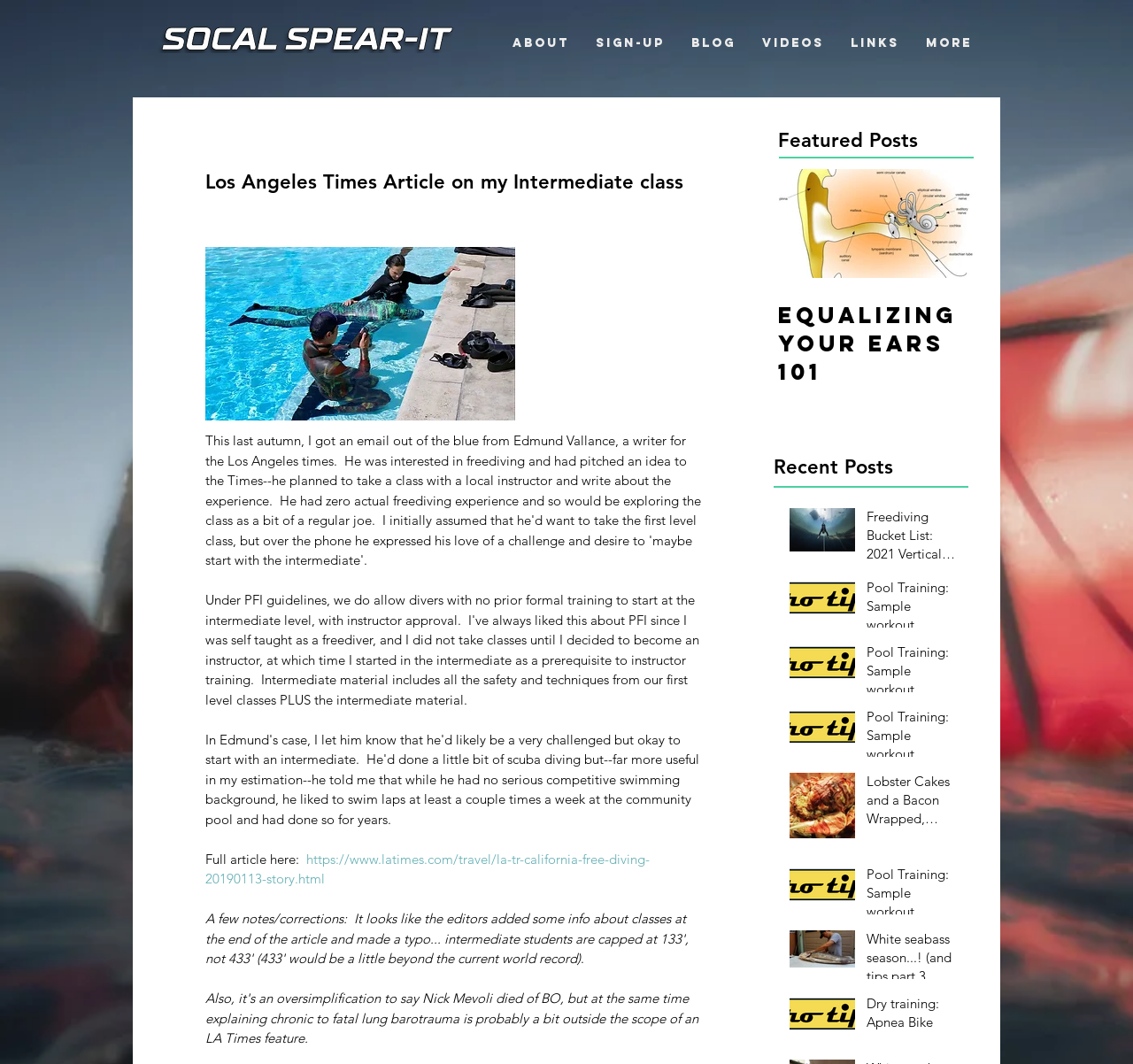Please indicate the bounding box coordinates of the element's region to be clicked to achieve the instruction: "Read the full article on freediving". Provide the coordinates as four float numbers between 0 and 1, i.e., [left, top, right, bottom].

[0.181, 0.799, 0.573, 0.834]